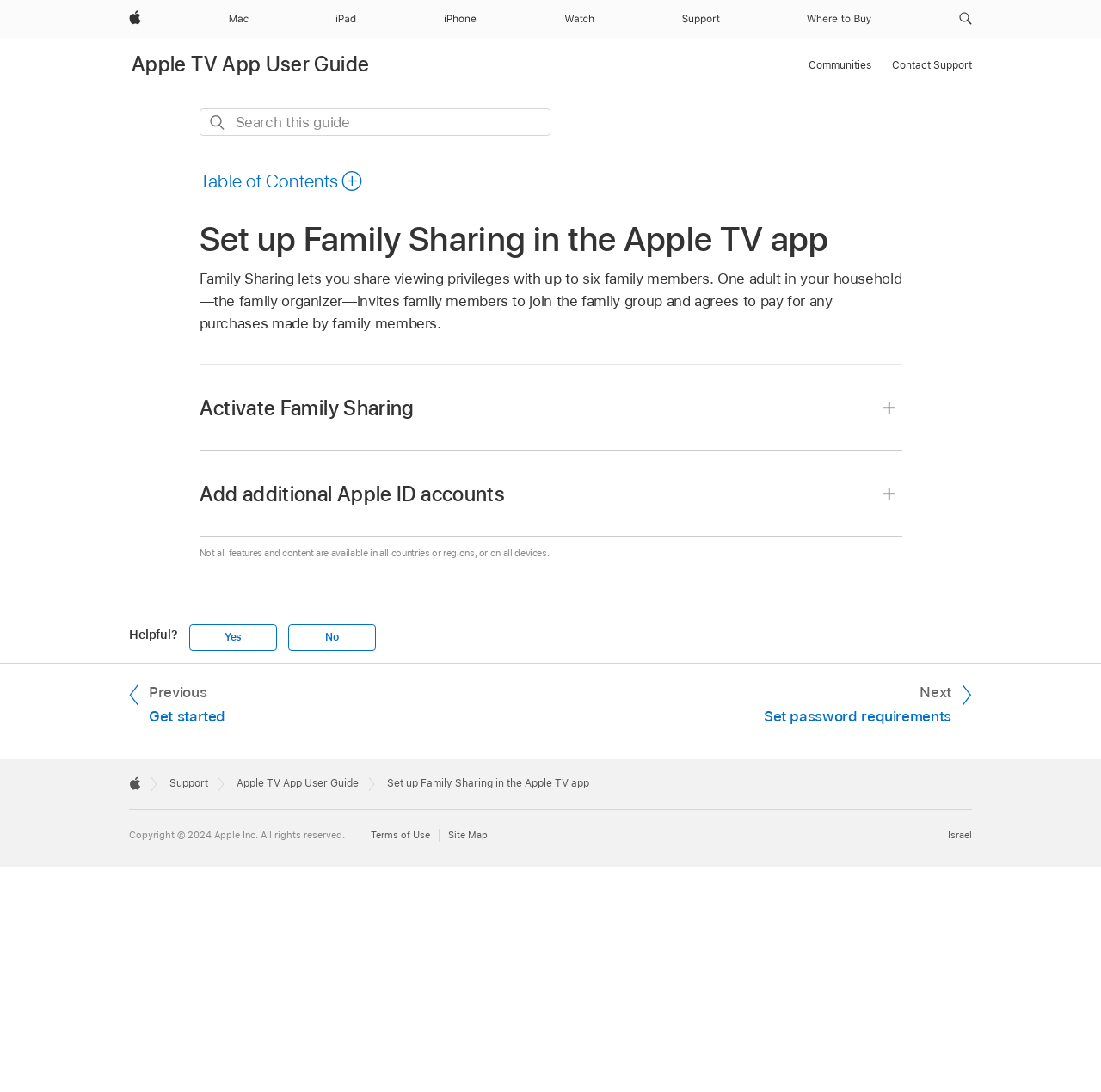Based on the description "Apple TV App User Guide", find the bounding box of the specified UI element.

[0.12, 0.047, 0.335, 0.07]